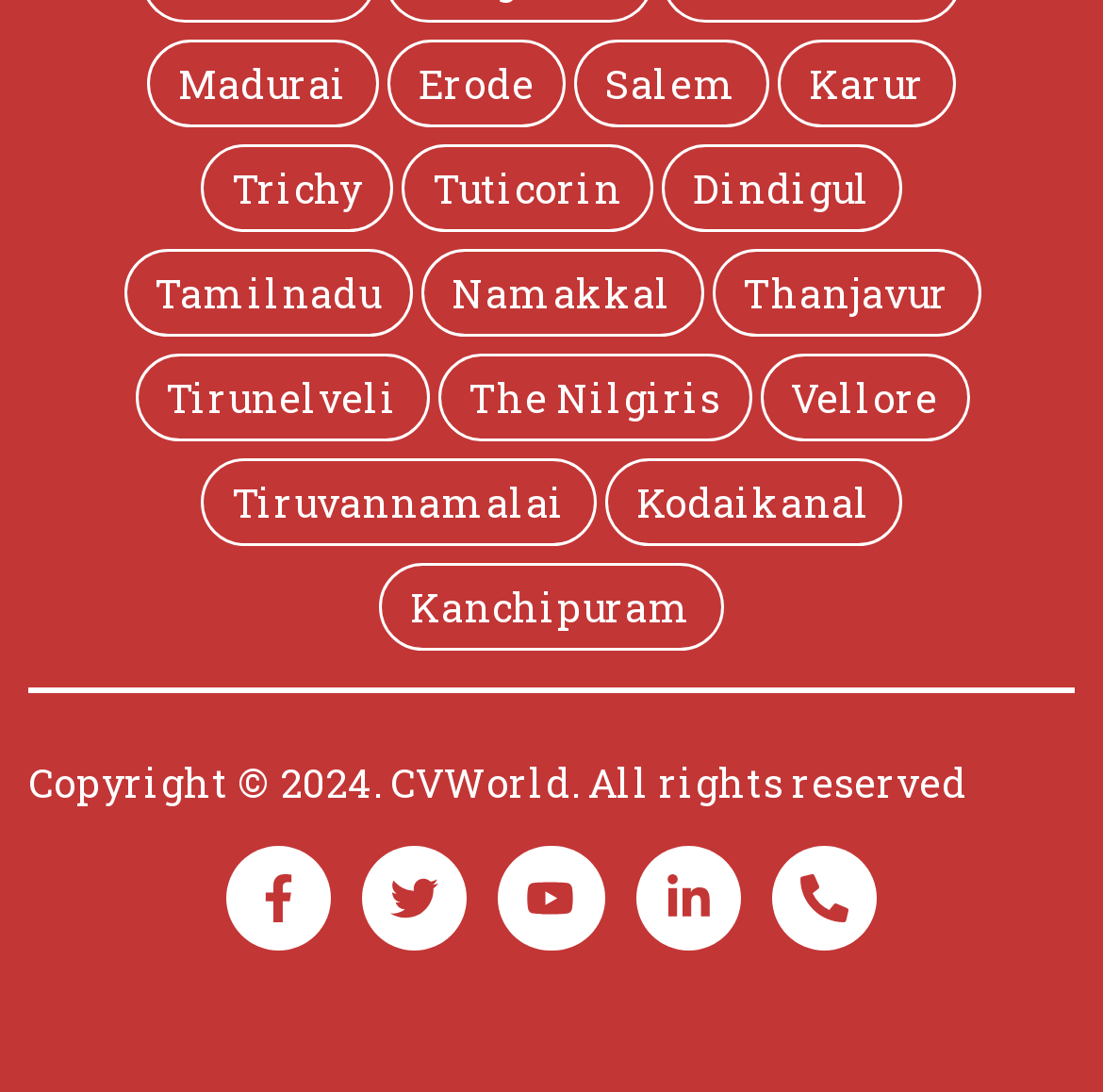Carefully examine the image and provide an in-depth answer to the question: How many social media links are present?

I counted the number of link elements with image children that have OCR text related to social media platforms, such as 'Facebook-f', 'Twitter', 'Youtube', and 'Linkedin-in'. There are four such links, indicating the presence of four social media links on the webpage.